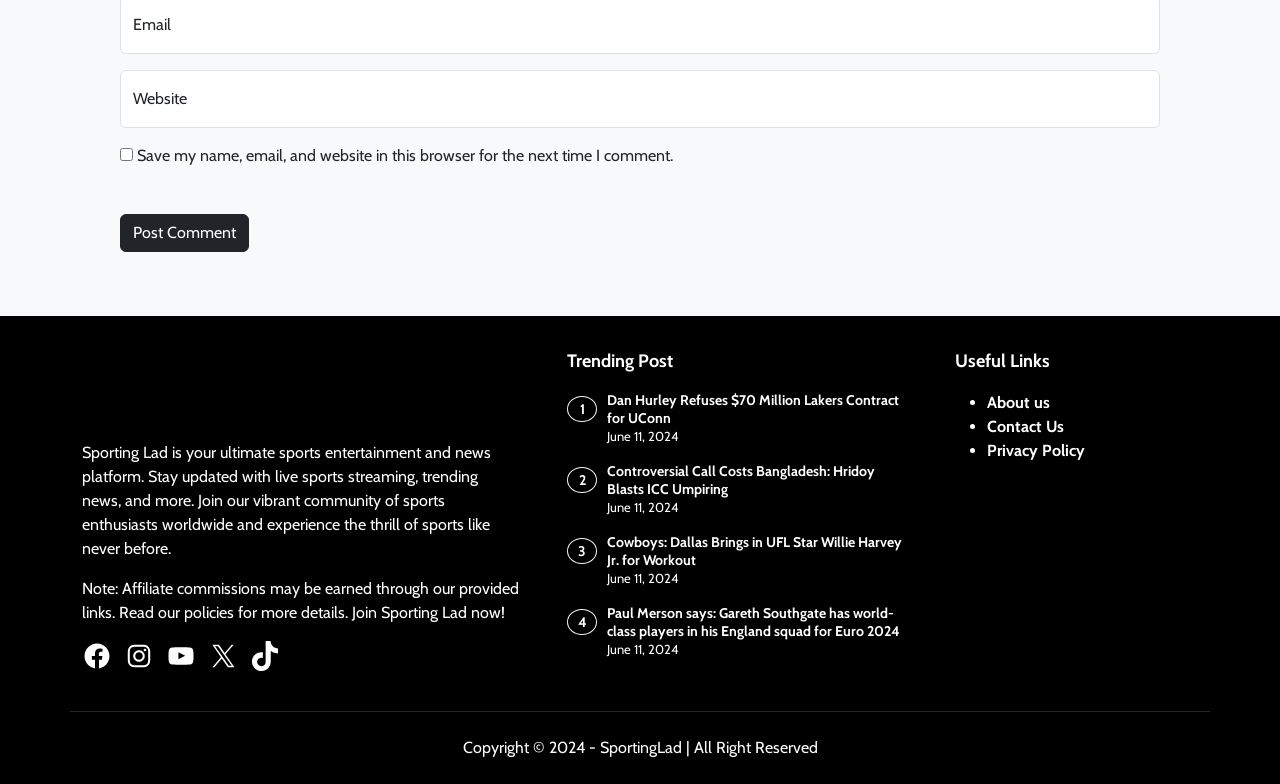Pinpoint the bounding box coordinates of the clickable area necessary to execute the following instruction: "Follow Sporting Lad on Facebook". The coordinates should be given as four float numbers between 0 and 1, namely [left, top, right, bottom].

[0.064, 0.817, 0.088, 0.855]